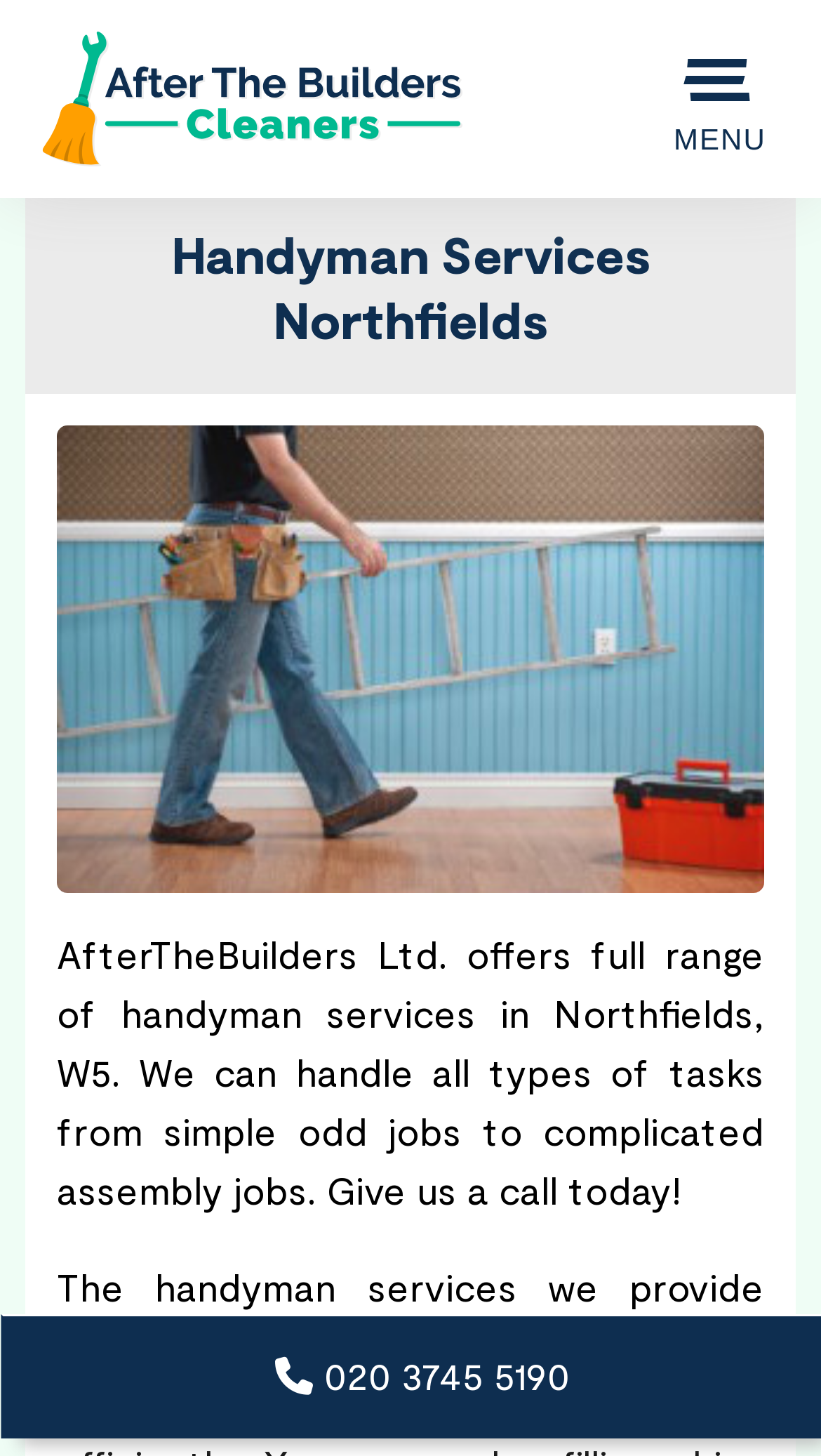What area do they provide handyman services in?
Look at the image and answer with only one word or phrase.

Northfields, W5